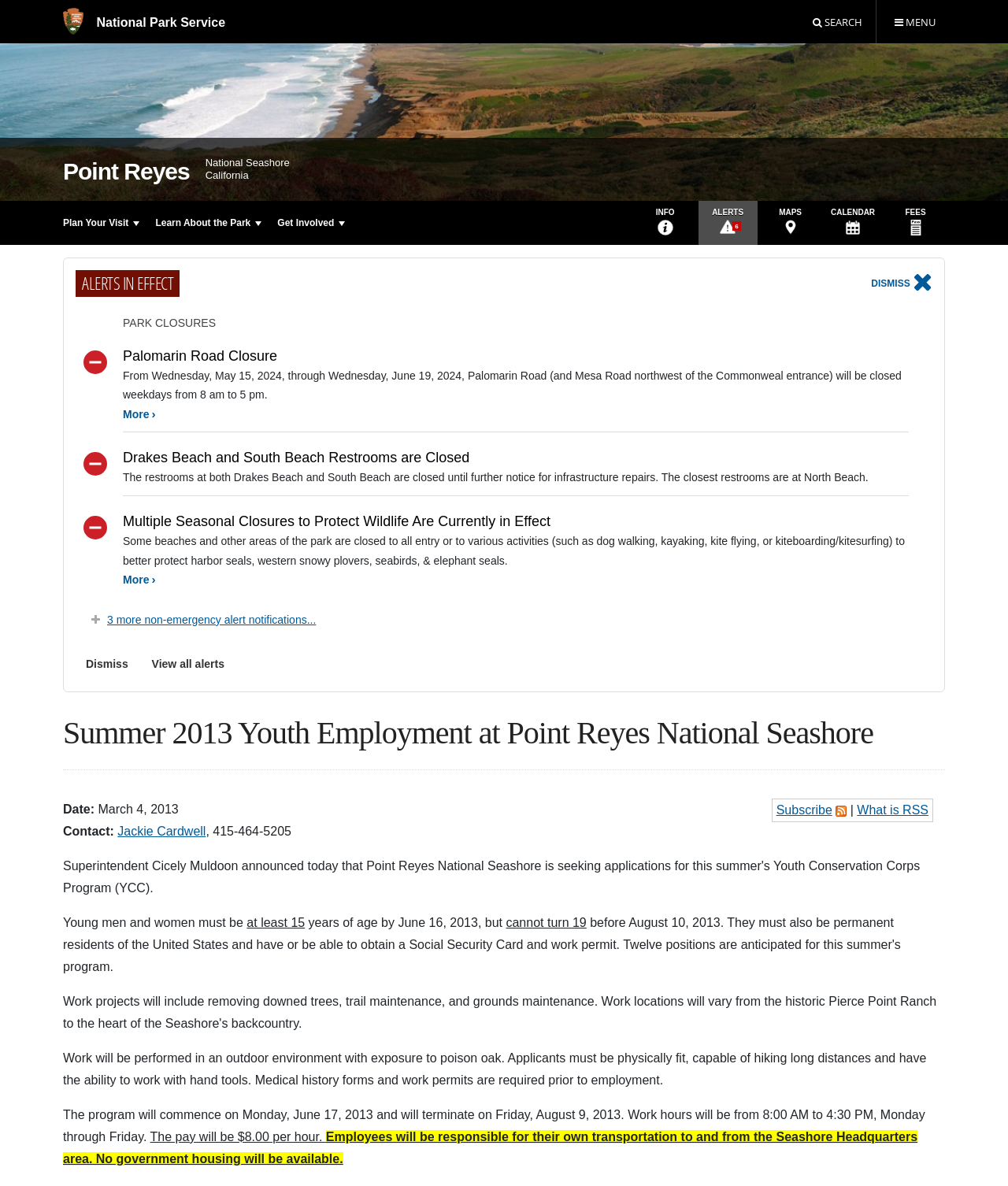Summarize the webpage comprehensively, mentioning all visible components.

The webpage is about Summer 2013 Youth Employment at Point Reyes National Seashore. At the top, there is a navigation menu with links to "National Park Service", "Plan Your Visit", "Learn About the Park", "Get Involved", and other options. Below the navigation menu, there is a large image of Point Reyes Beach as viewed from the Point Reyes Headlands.

On the left side of the page, there is a section with links to "INFO", "ALERTS", "MAPS", "CALENDAR", and "FEES". Next to this section, there is a dialog box with alerts notifications, which includes three alerts about park closures and one about seasonal closures to protect wildlife. Each alert has a "More" link to read more about the alert.

Below the alerts section, there is a main content area with a heading "Summer 2013 Youth Employment at Point Reyes National Seashore". The content explains the eligibility criteria for the youth employment program, including age requirements and physical fitness. It also provides details about the work environment, work hours, and pay.

On the right side of the page, there is a section with a layout table containing a link to subscribe to RSS feeds and an image of an RSS icon. Below this section, there are static texts with information about the date, contact person, and other details about the youth employment program.

Overall, the webpage provides information about the summer youth employment program at Point Reyes National Seashore, including eligibility criteria, work details, and contact information.